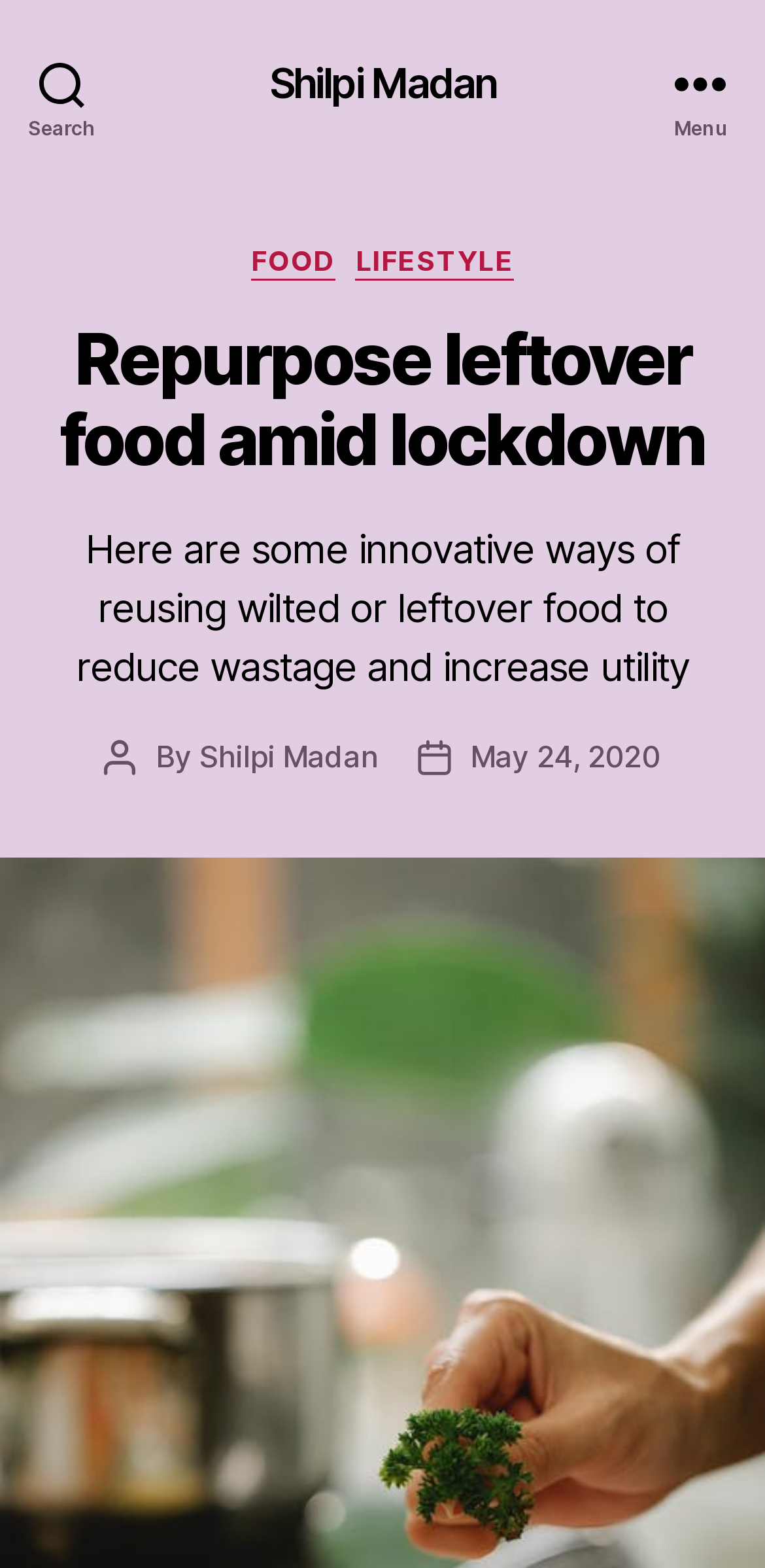Using the webpage screenshot, find the UI element described by Lifestyle. Provide the bounding box coordinates in the format (top-left x, top-left y, bottom-right x, bottom-right y), ensuring all values are floating point numbers between 0 and 1.

[0.465, 0.155, 0.671, 0.178]